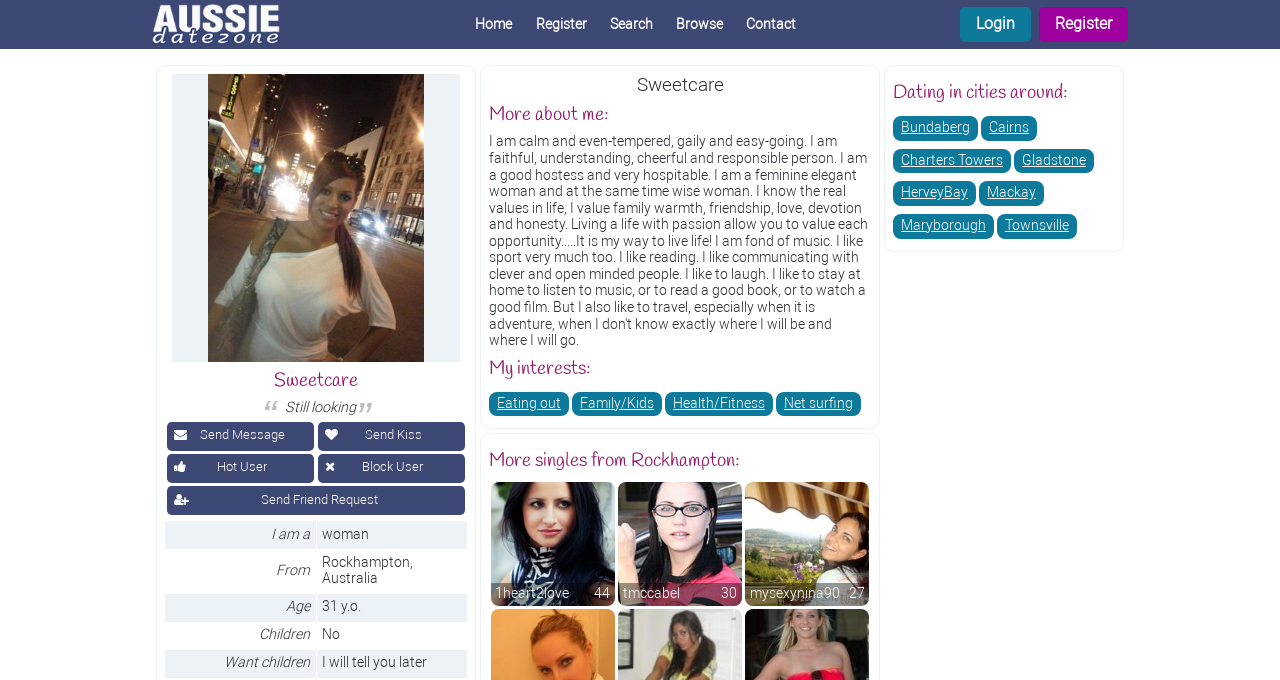Please locate the bounding box coordinates of the region I need to click to follow this instruction: "Click on the 'Send Message' button".

[0.13, 0.62, 0.246, 0.663]